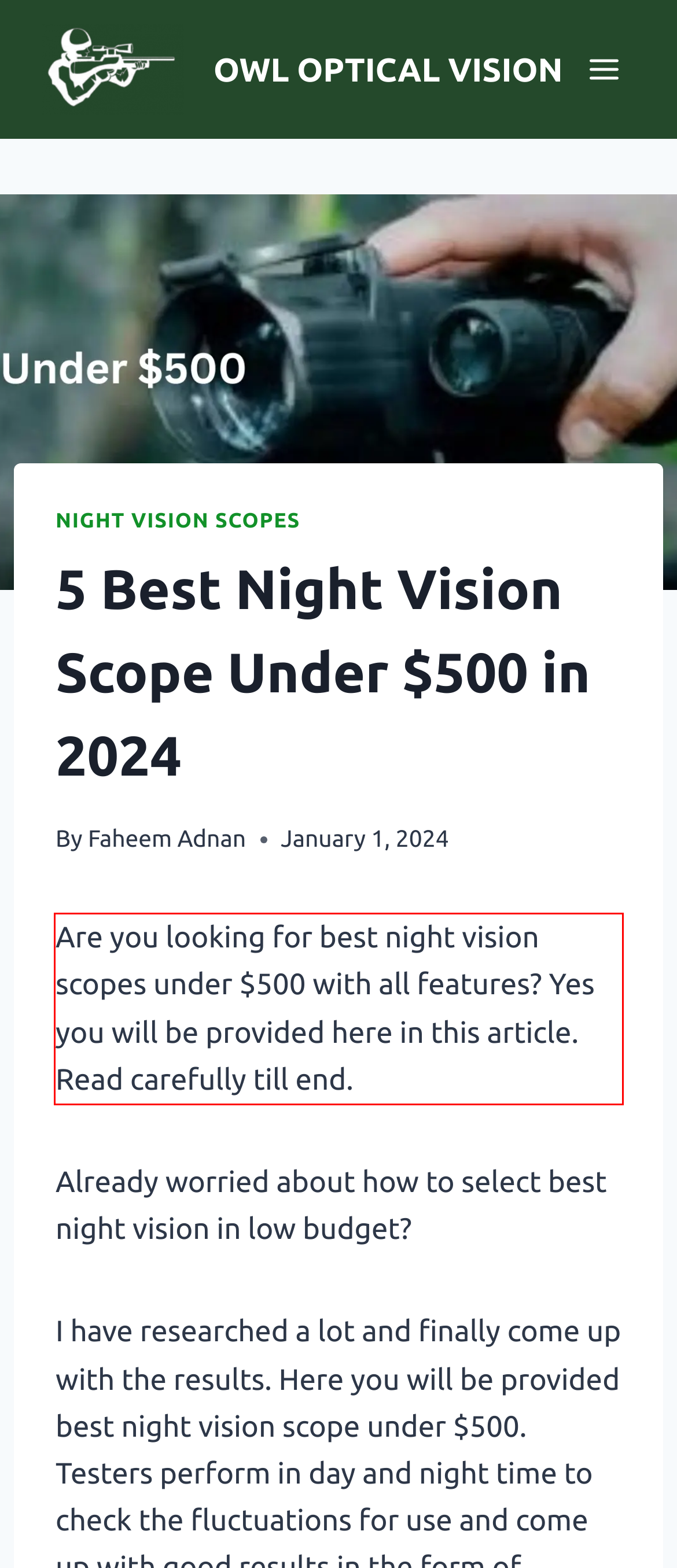Extract and provide the text found inside the red rectangle in the screenshot of the webpage.

Are you looking for best night vision scopes under $500 with all features? Yes you will be provided here in this article. Read carefully till end.